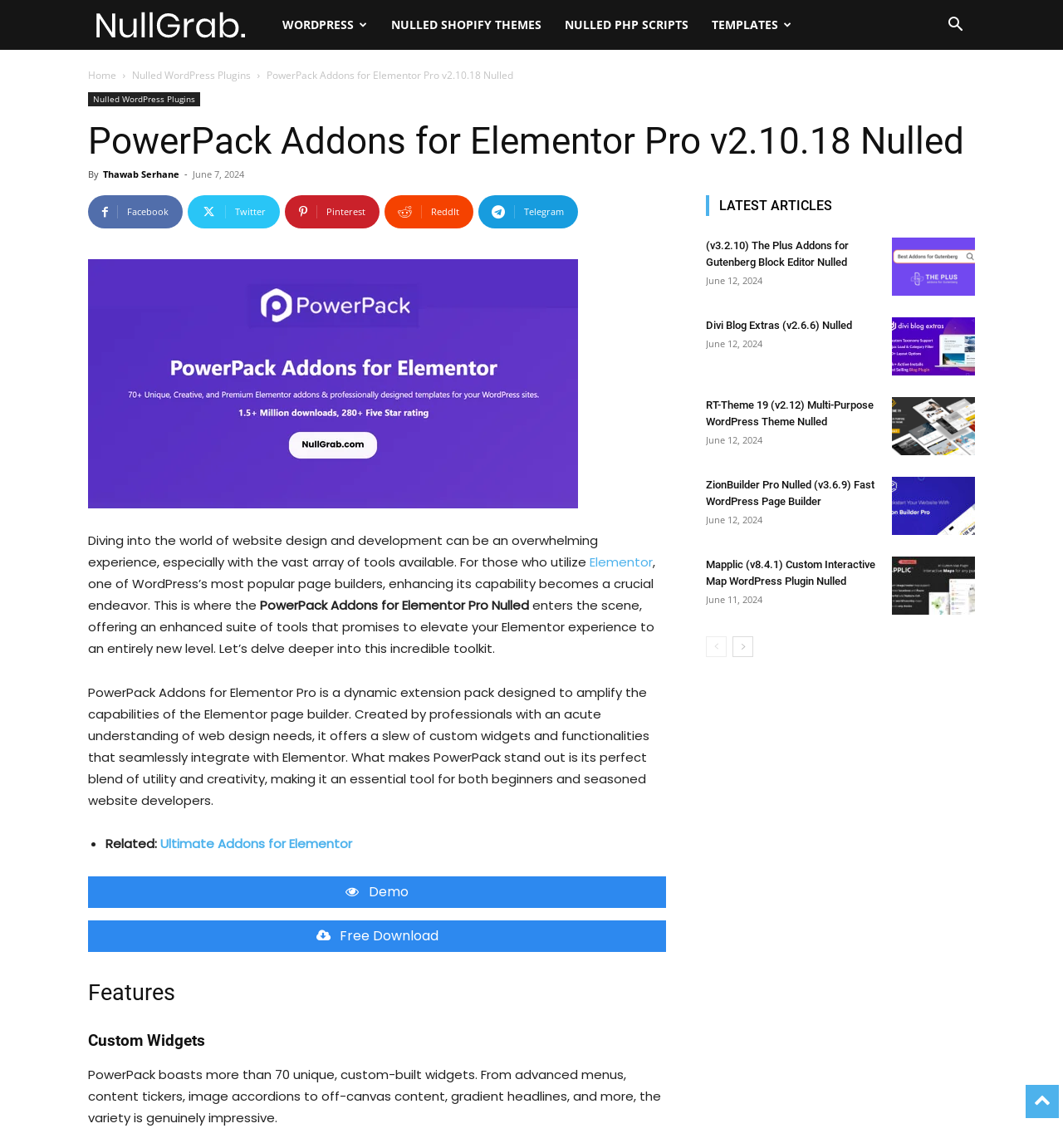Answer the question briefly using a single word or phrase: 
What is the name of the plugin being described?

PowerPack Addons for Elementor Pro